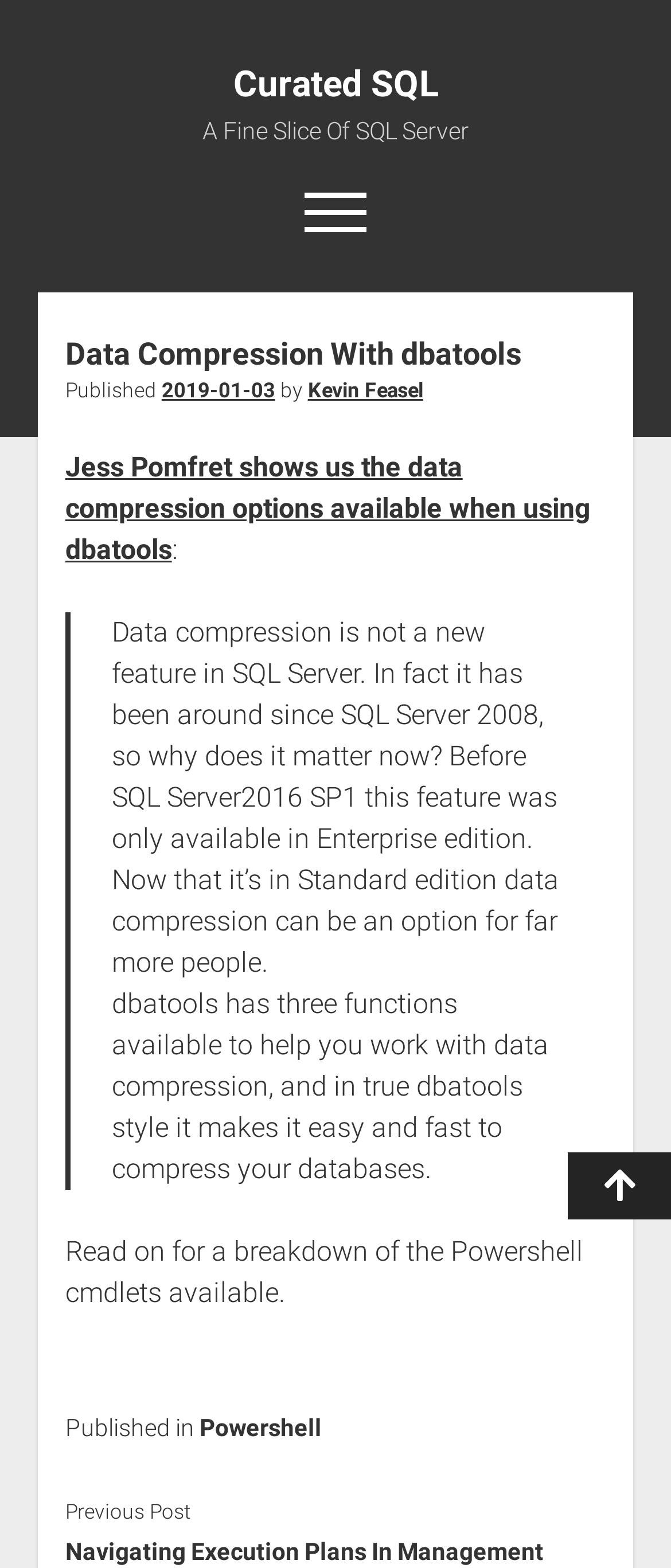Please identify the coordinates of the bounding box that should be clicked to fulfill this instruction: "Scroll to the top".

[0.846, 0.735, 1.0, 0.778]